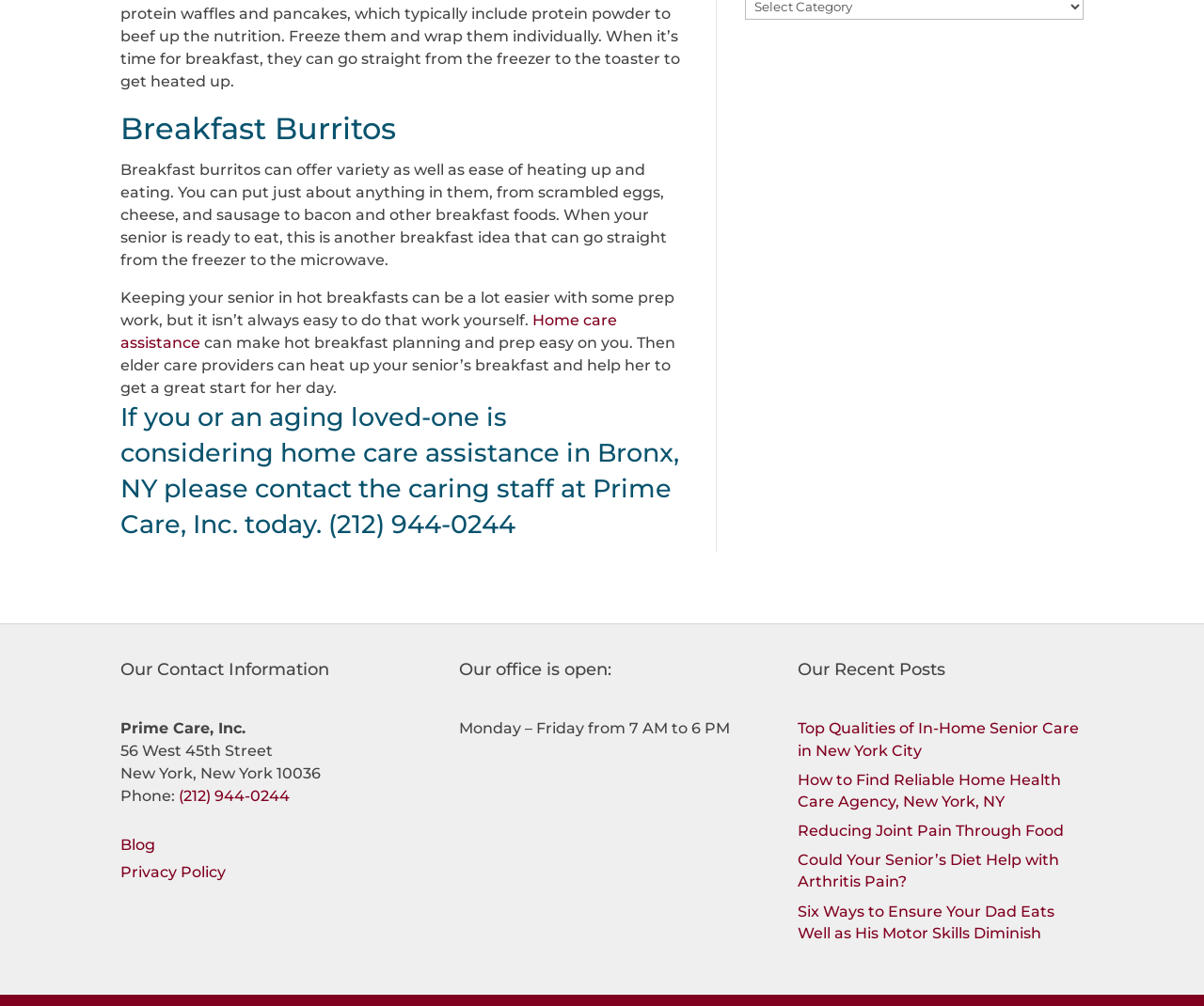Could you indicate the bounding box coordinates of the region to click in order to complete this instruction: "Read 'Top Qualities of In-Home Senior Care in New York City'".

[0.663, 0.715, 0.896, 0.755]